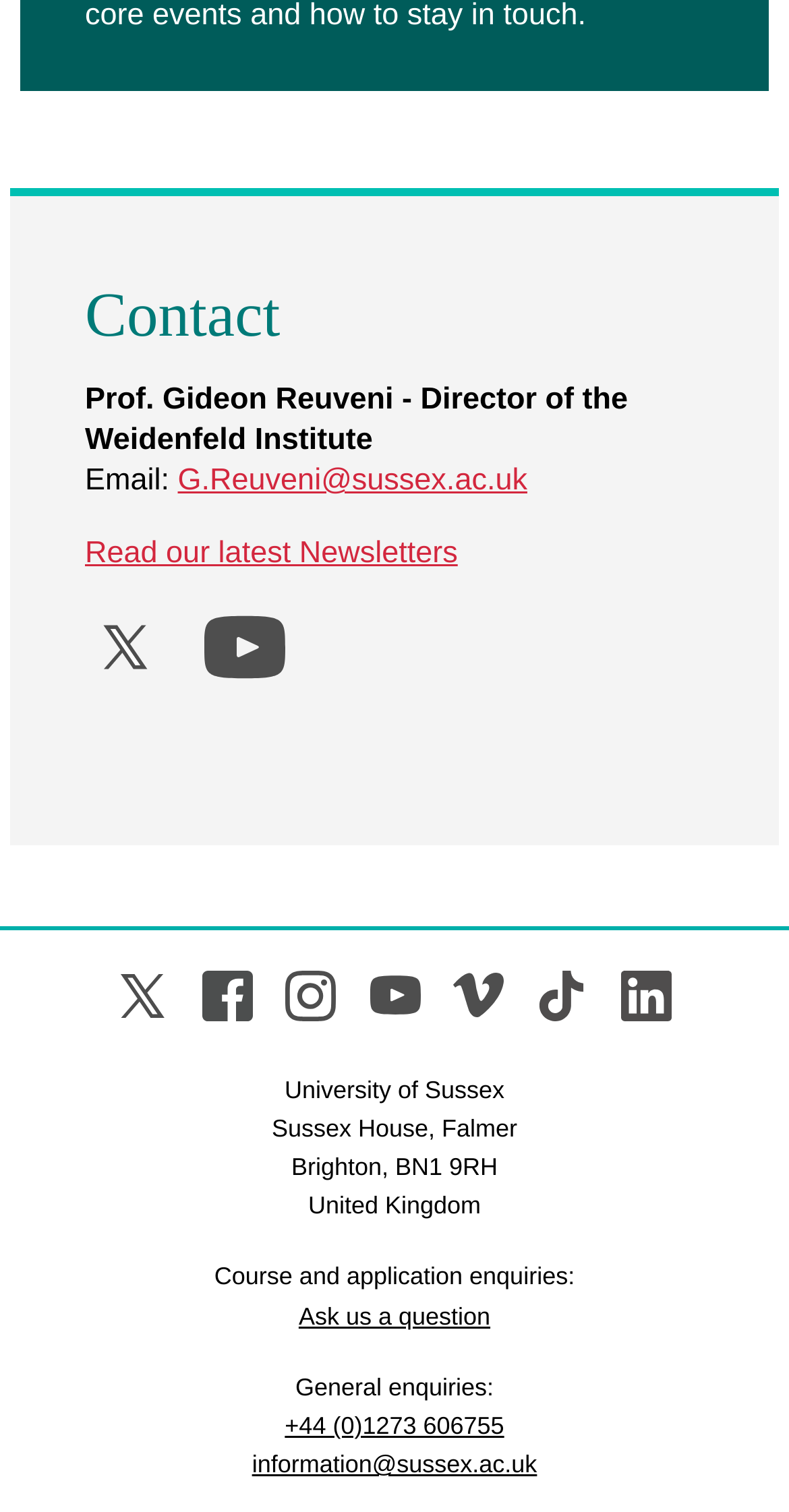Using the information in the image, give a detailed answer to the following question: What is the phone number for general enquiries?

The answer can be found in the link element with the text '+44 (0)1273 606755' which is located at the bottom of the webpage.